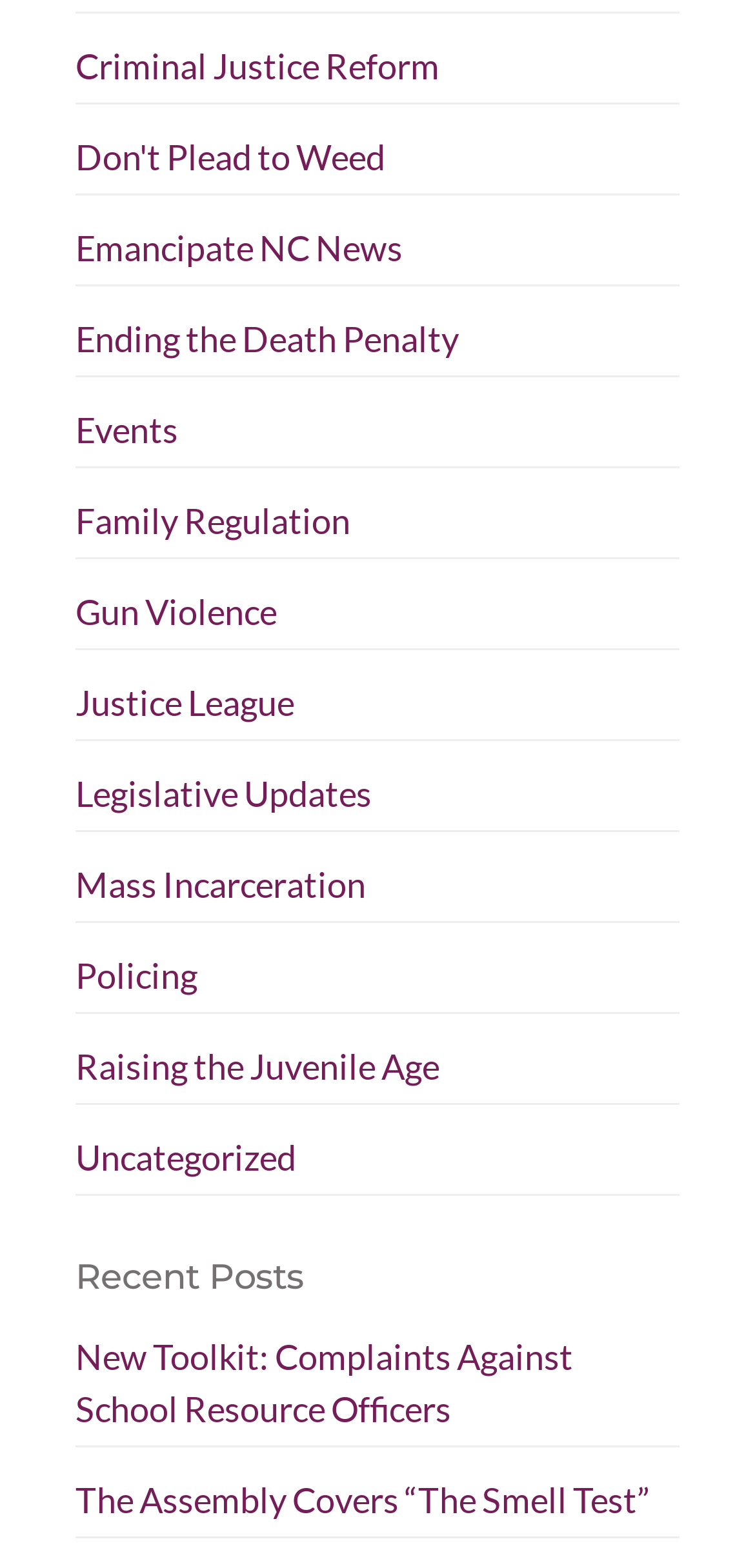Please specify the bounding box coordinates of the clickable region to carry out the following instruction: "View New Toolkit: Complaints Against School Resource Officers". The coordinates should be four float numbers between 0 and 1, in the format [left, top, right, bottom].

[0.1, 0.852, 0.759, 0.912]